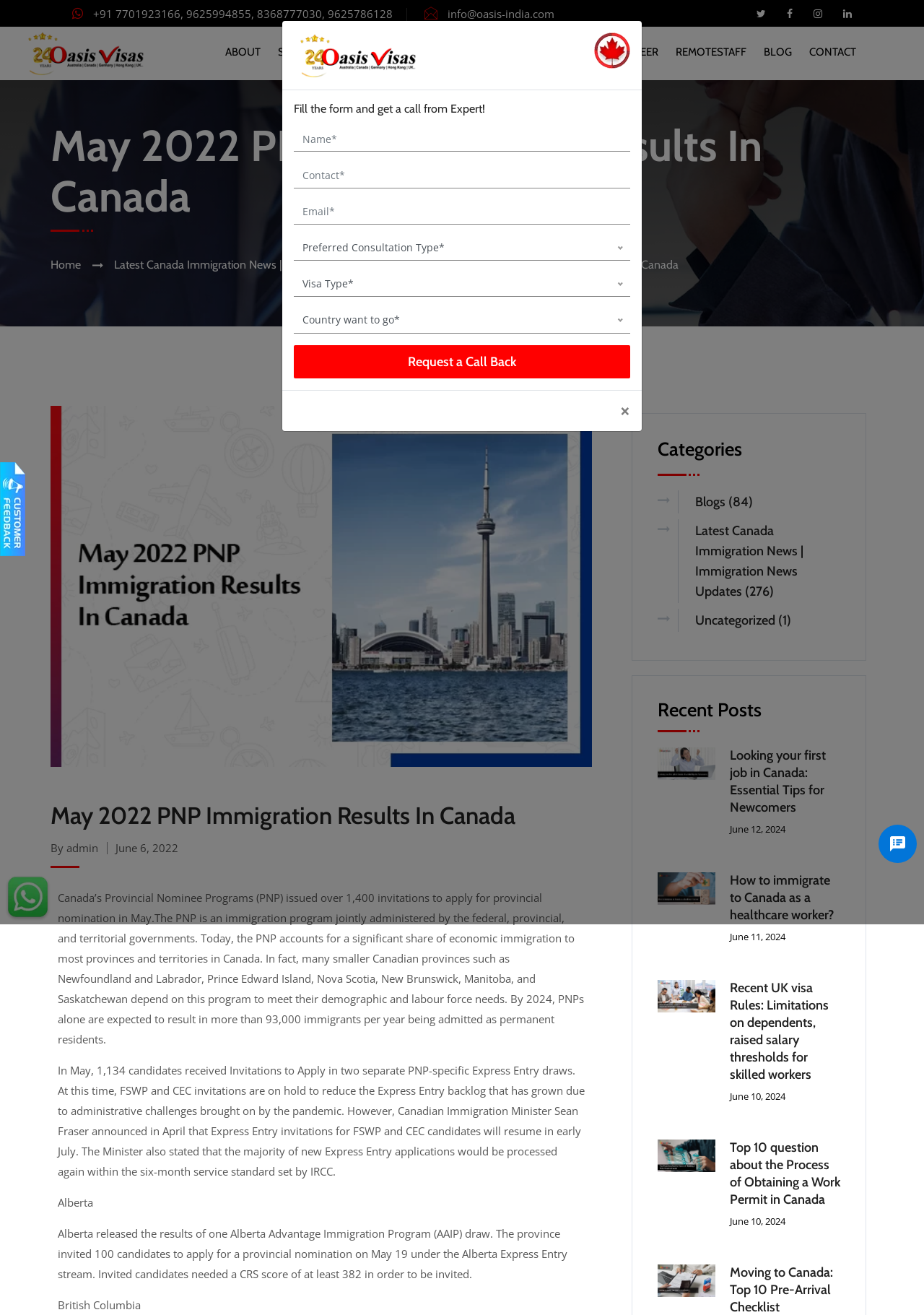Identify the bounding box coordinates of the region I need to click to complete this instruction: "Read May 2022 PNP Immigration Results In Canada".

[0.055, 0.092, 0.945, 0.169]